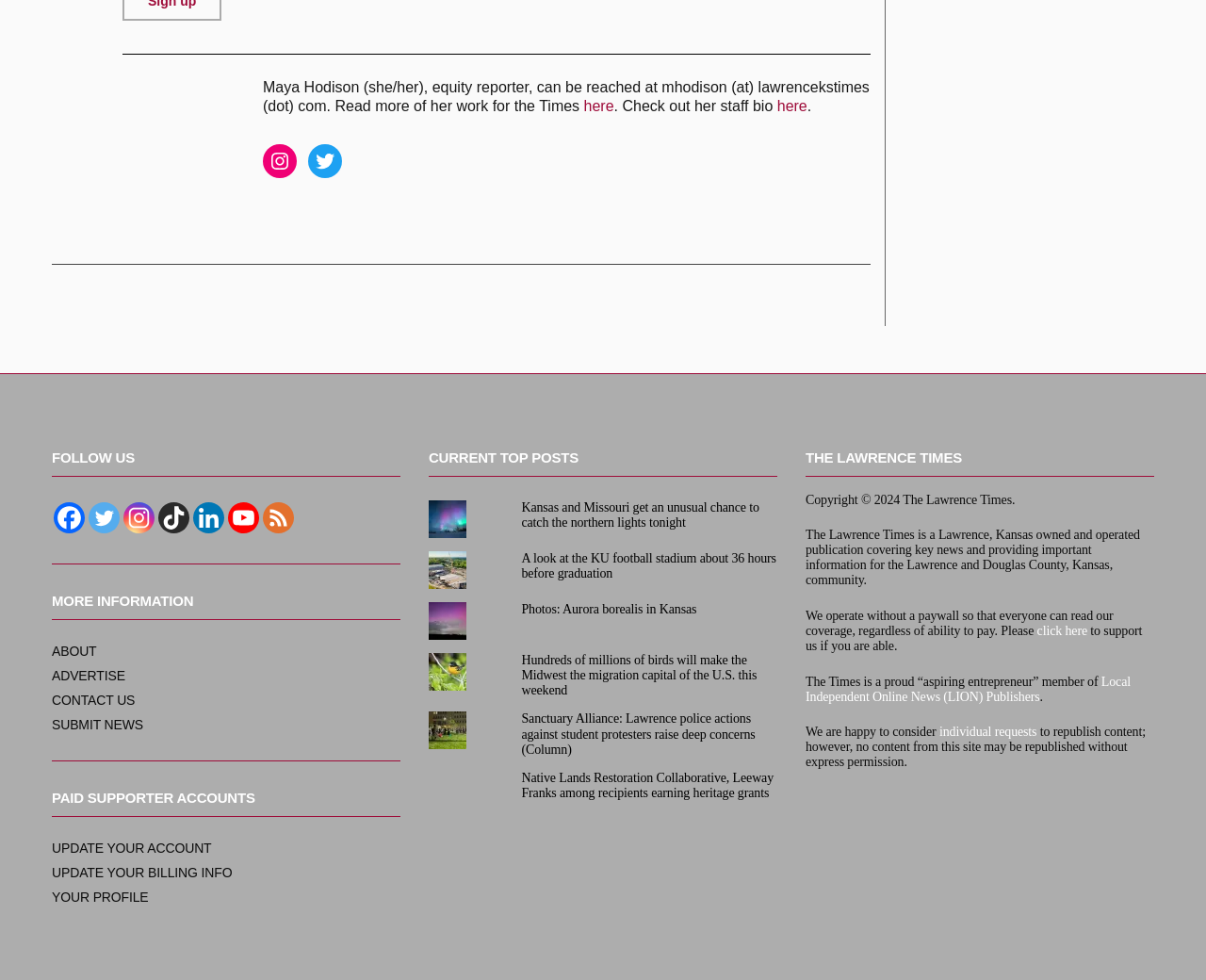Find the coordinates for the bounding box of the element with this description: "Your profile".

[0.043, 0.908, 0.332, 0.923]